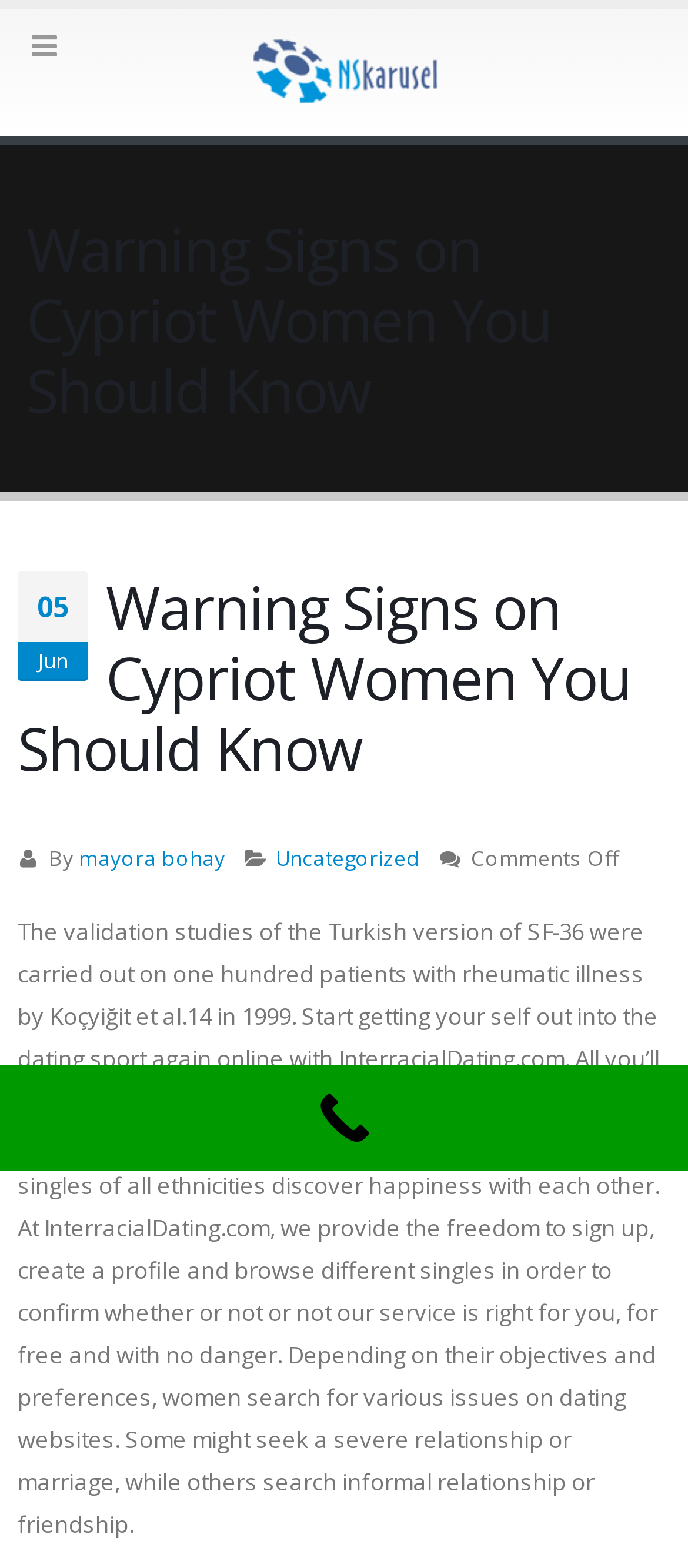What is the author of the article?
Carefully examine the image and provide a detailed answer to the question.

The author of the article can be found by looking at the heading section, where it says 'By mayora bohay'. This indicates that mayora bohay is the author of the article.